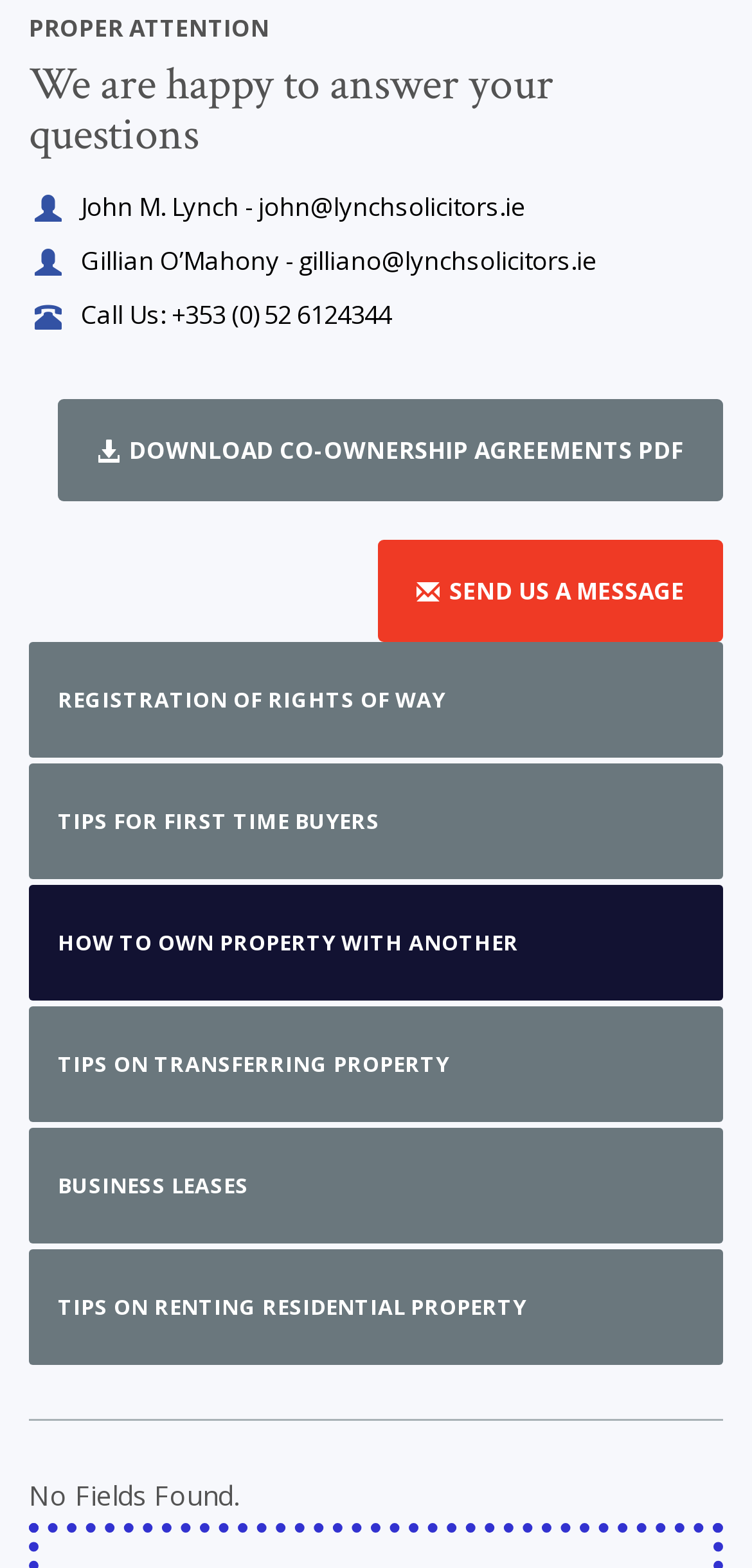What is the topic of the first link?
Look at the screenshot and respond with a single word or phrase.

Co-ownership agreements